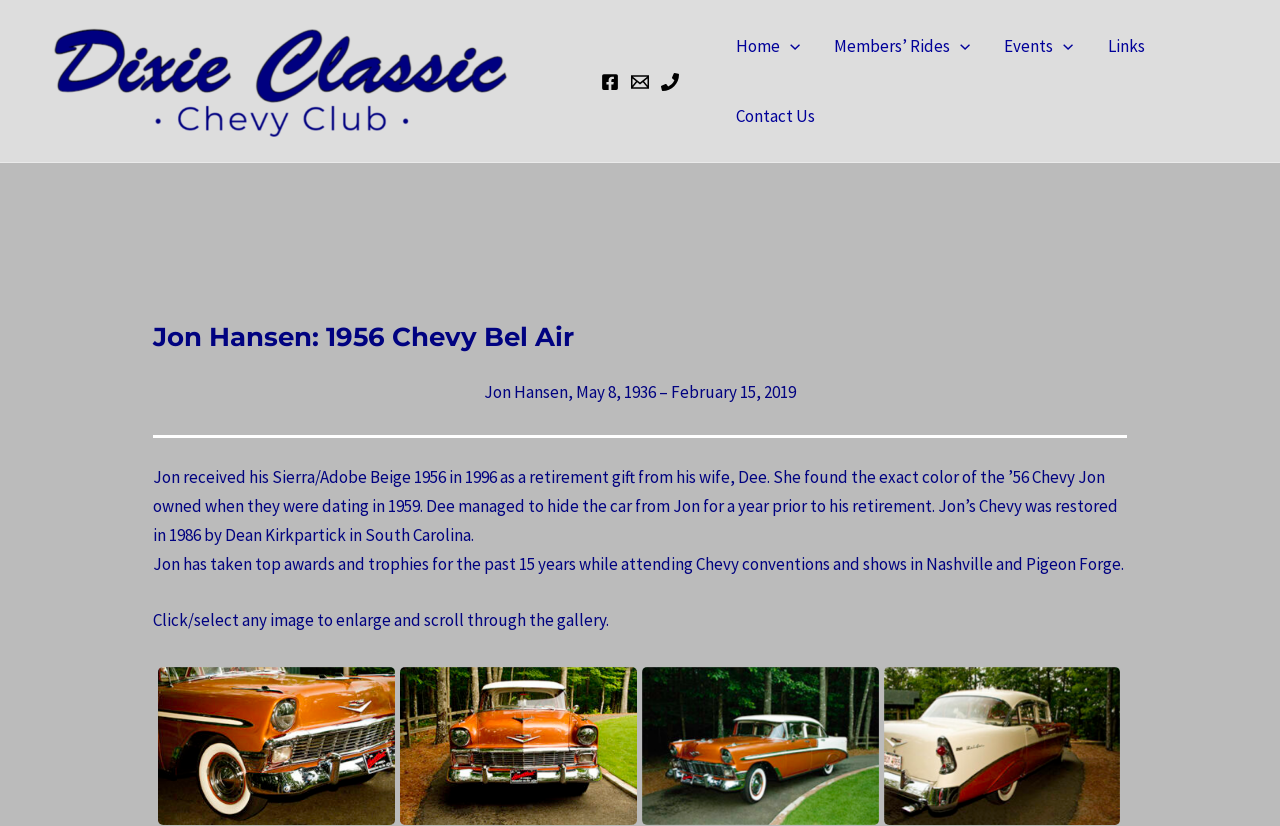Please determine the bounding box coordinates of the clickable area required to carry out the following instruction: "Navigate to Home Menu". The coordinates must be four float numbers between 0 and 1, represented as [left, top, right, bottom].

[0.562, 0.013, 0.638, 0.098]